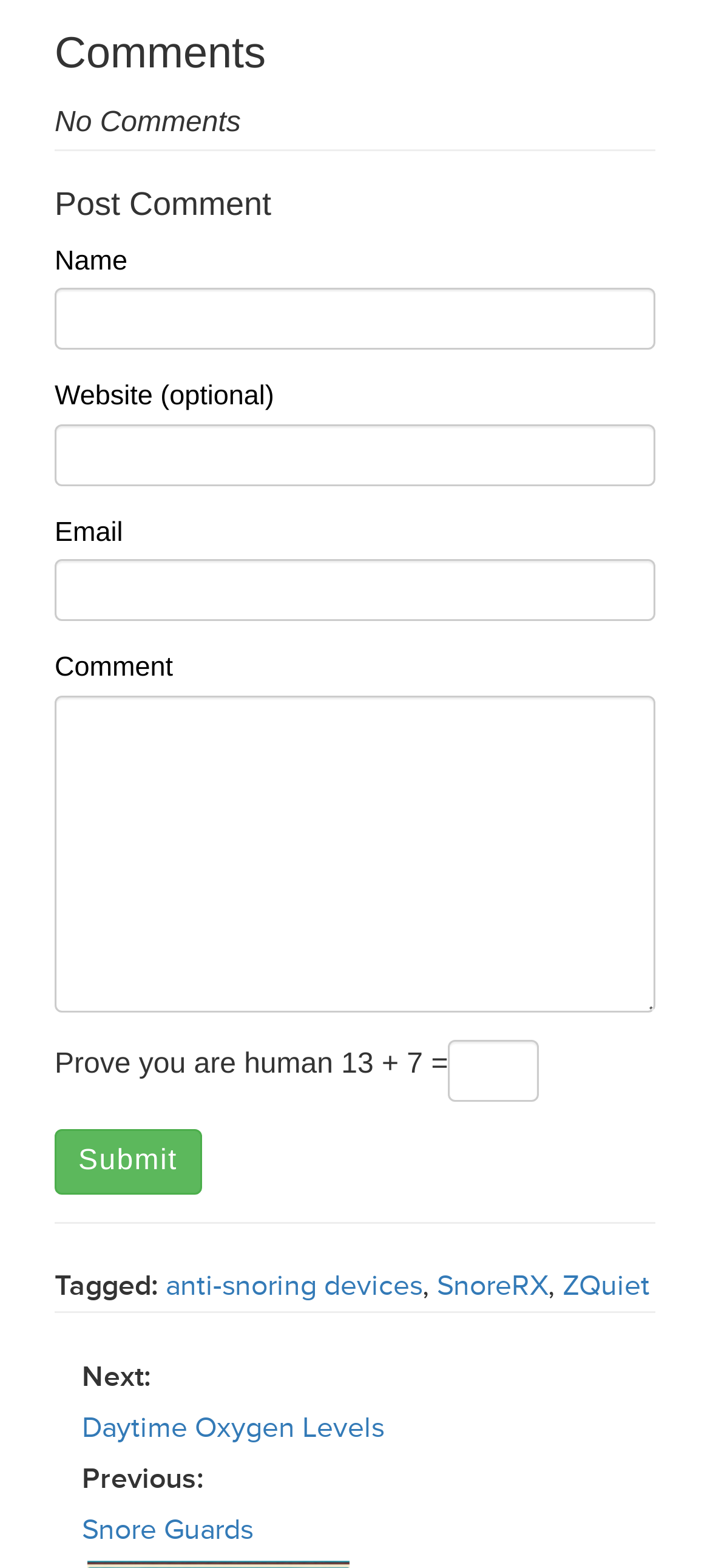What is the topic of the webpage?
Please give a detailed and elaborate explanation in response to the question.

The webpage appears to be discussing anti-snoring devices, as evidenced by the tags 'anti-snoring devices', 'SnoreRX', and 'ZQuiet'.